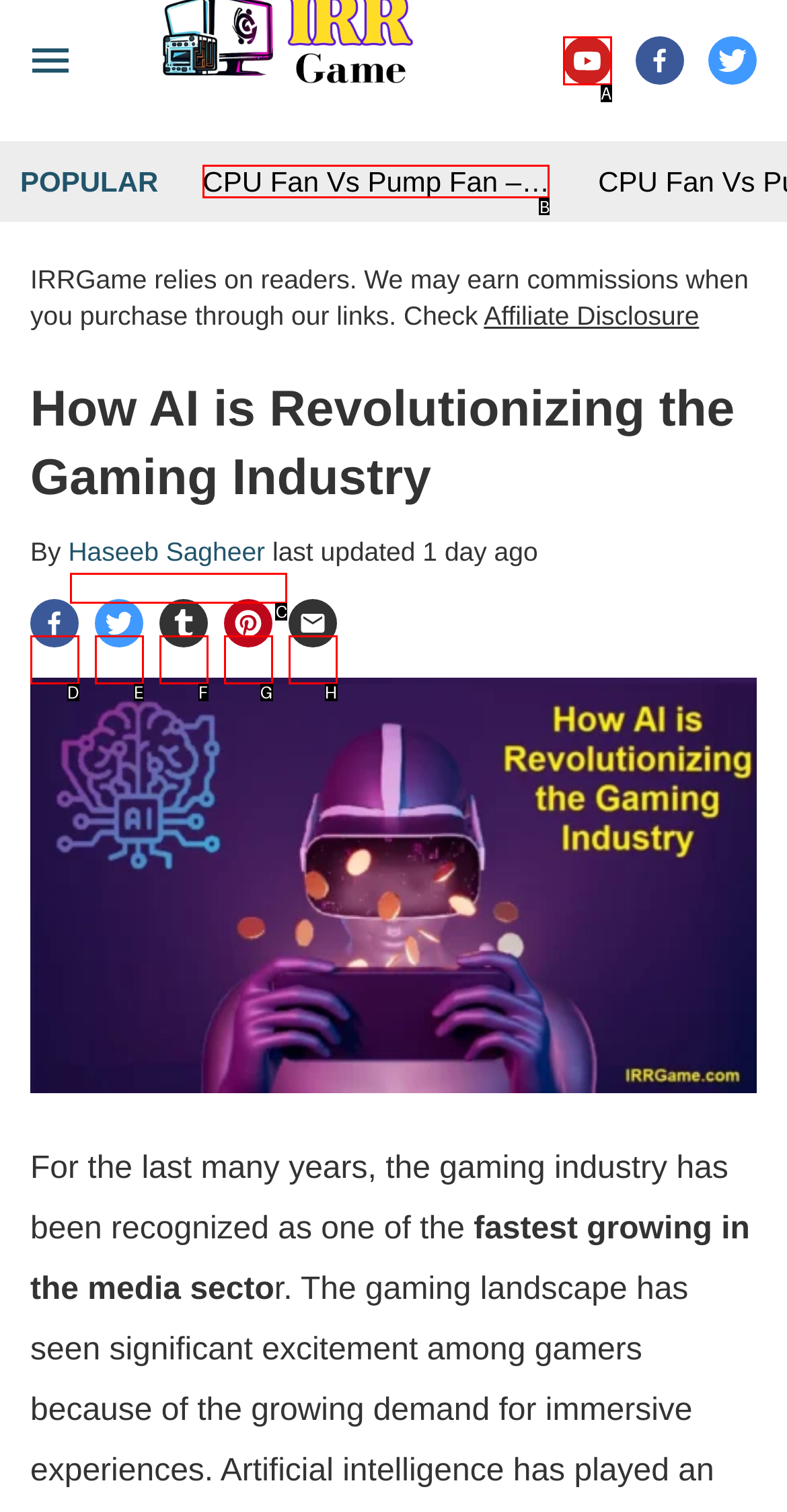Select the option I need to click to accomplish this task: View the article about CPU Fan Vs Pump Fan
Provide the letter of the selected choice from the given options.

B